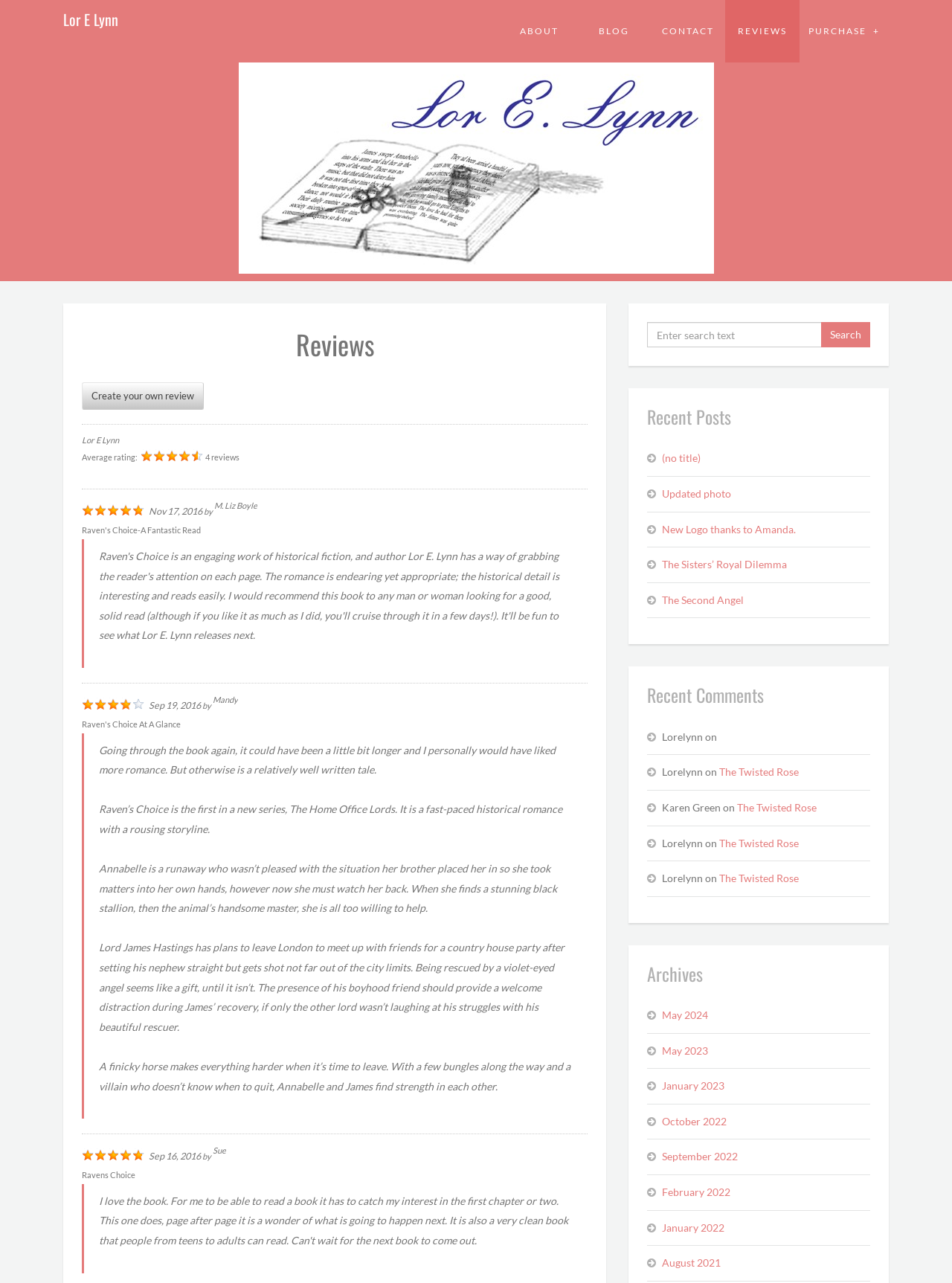Provide a thorough description of the webpage's content and layout.

This webpage is a review page for Lor E Lynn, with a focus on showcasing reviews and comments from various users. At the top of the page, there is a navigation menu with links to "ABOUT", "BLOG", "CONTACT", "REVIEWS", and "PURCHASE +". Below the navigation menu, there is a header section with a heading "Reviews" and a subheading "Create your own review". 

The main content area is divided into two sections. On the left side, there are four review blocks, each containing a review text, the reviewer's name, and the review date. The reviews are from different users, including M. Liz Boyle, Mandy, and Sue, and they discuss their opinions on a book titled "Raven's Choice". 

On the right side, there is a search box with a "Search" button, followed by three sections: "Recent Posts", "Recent Comments", and "Archives". The "Recent Posts" section lists five links to recent blog posts, while the "Recent Comments" section displays comments from users, including Lorelynn and Karen Green, on a post titled "The Twisted Rose". The "Archives" section provides links to monthly archives of blog posts, ranging from May 2024 to August 2021.